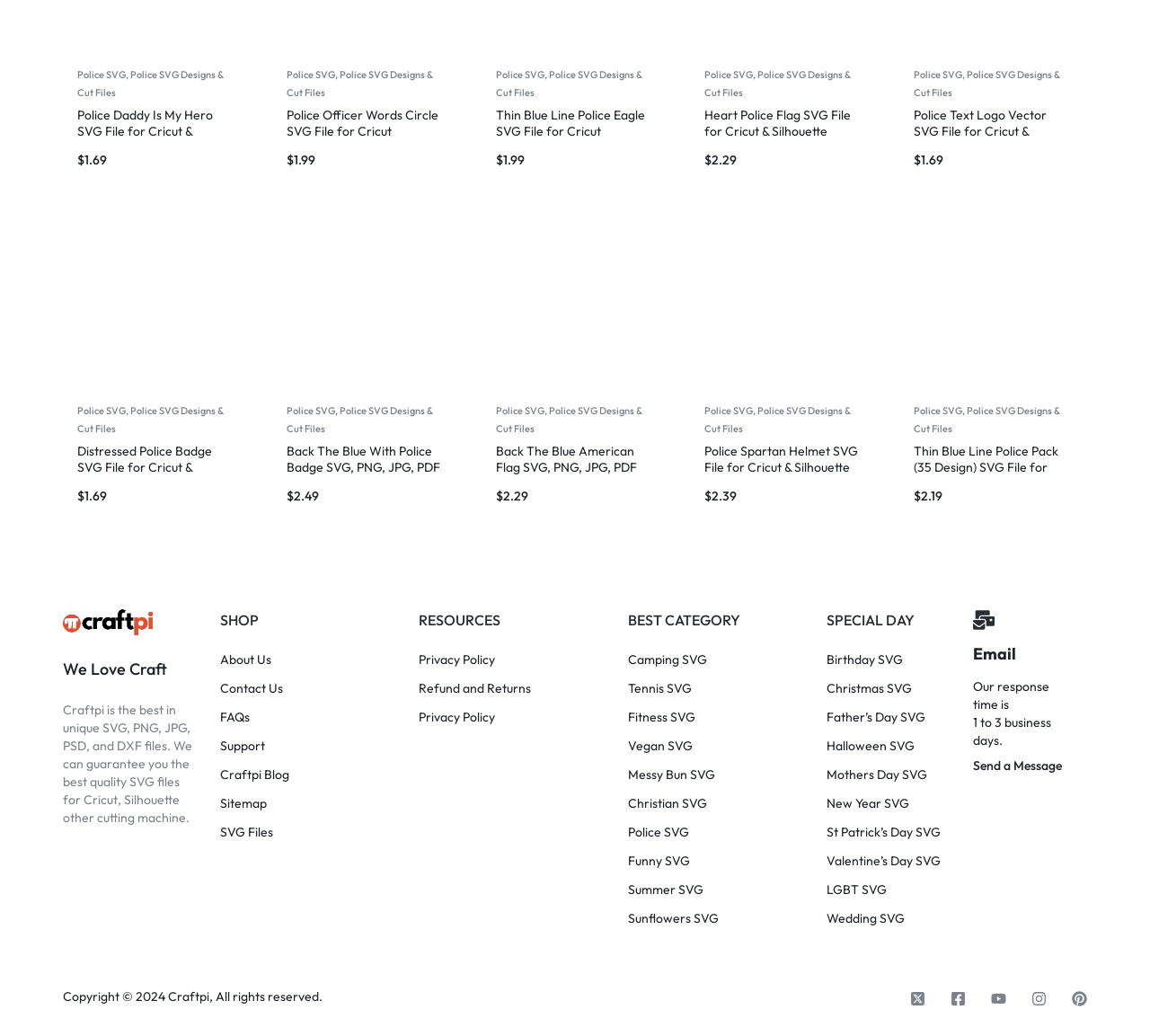What is the price range of the SVG files on this webpage?
Please use the image to provide an in-depth answer to the question.

After reviewing the webpage content, I can see that the prices of the SVG files range from $1.69 to $2.49, with some files priced at $1.99 and $2.29.